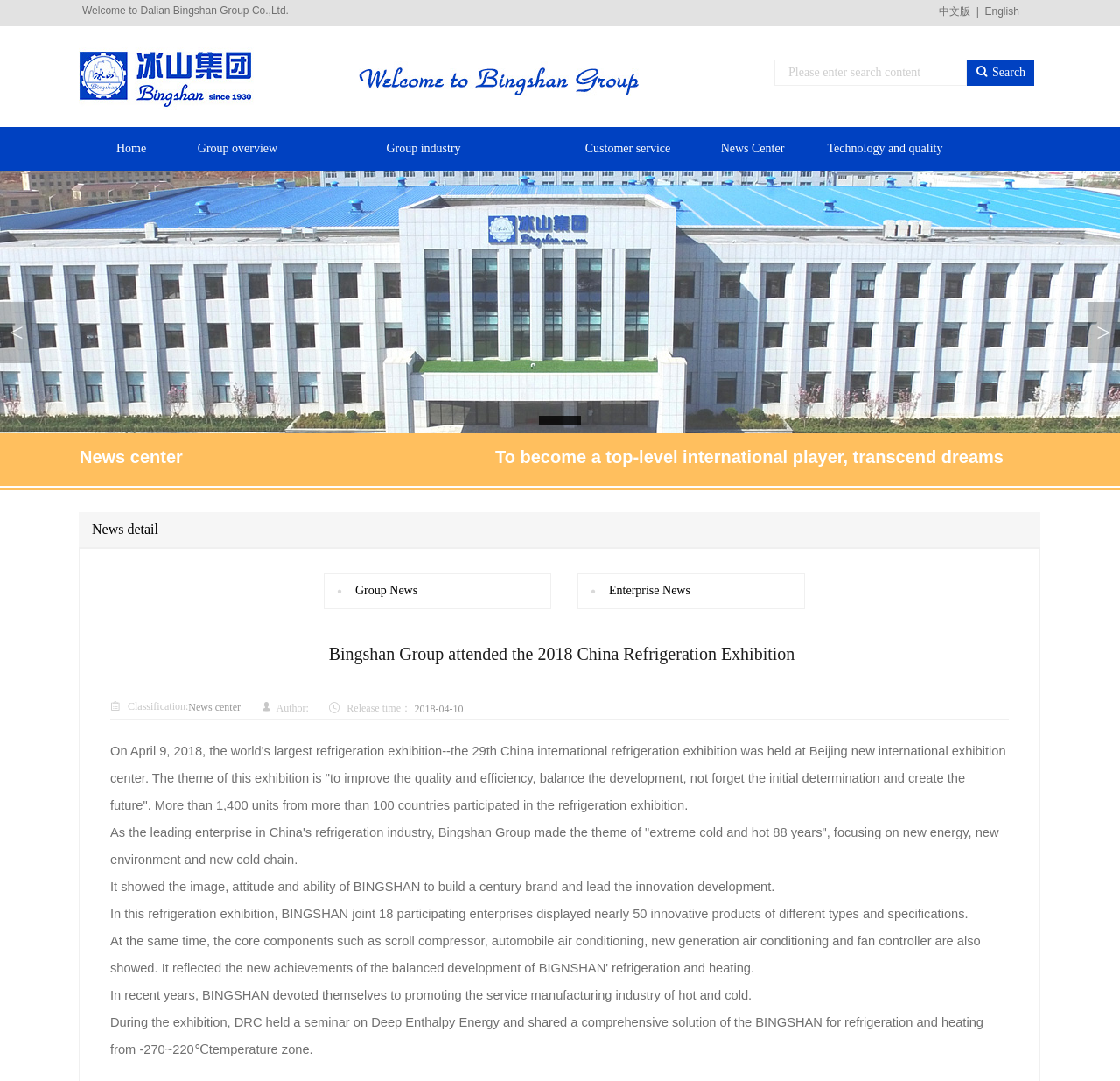Based on the element description "Commercial Freezing & Cooling", predict the bounding box coordinates of the UI element.

[0.261, 0.239, 0.495, 0.263]